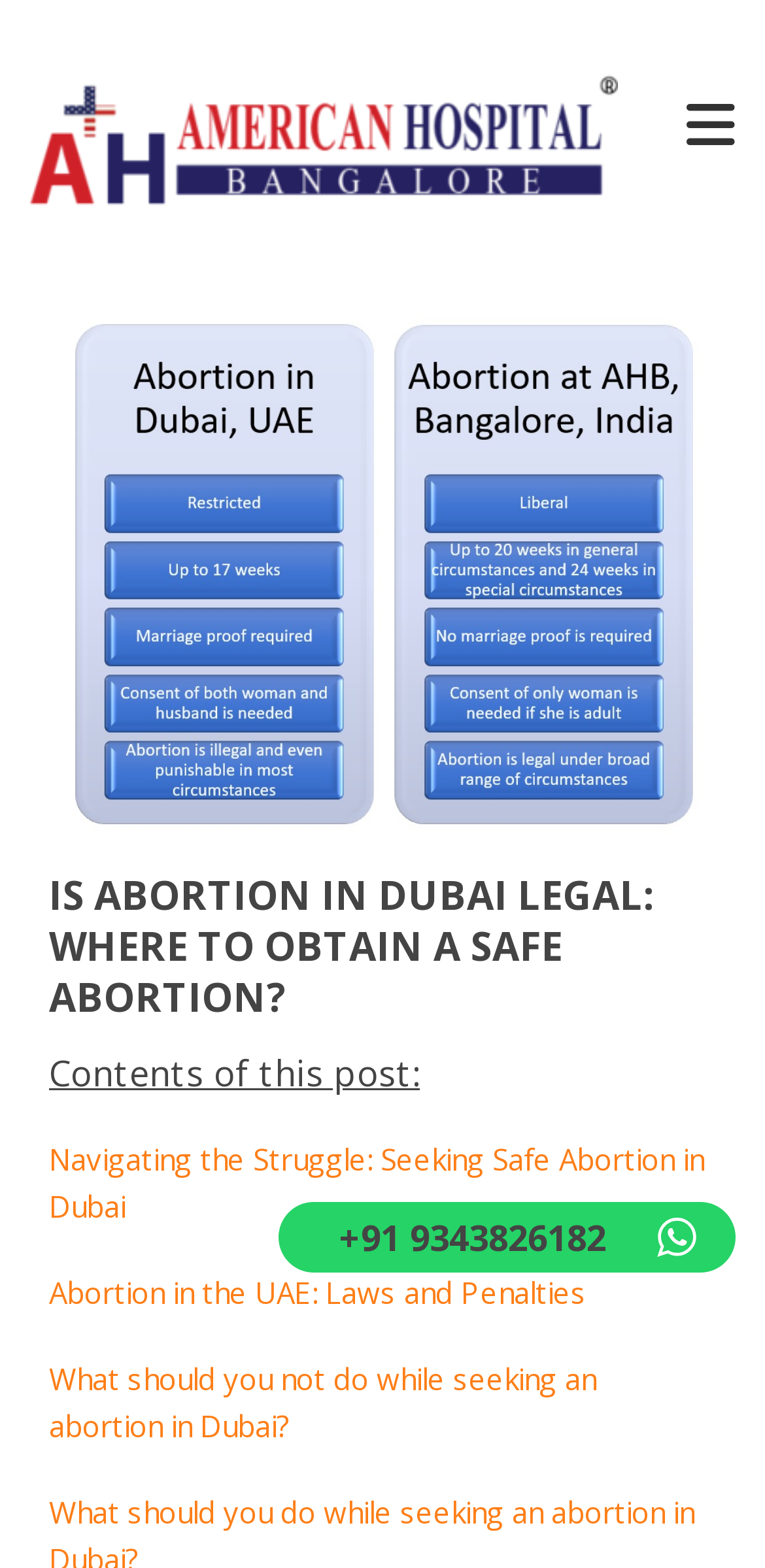Is there an image on the webpage?
From the screenshot, supply a one-word or short-phrase answer.

Yes